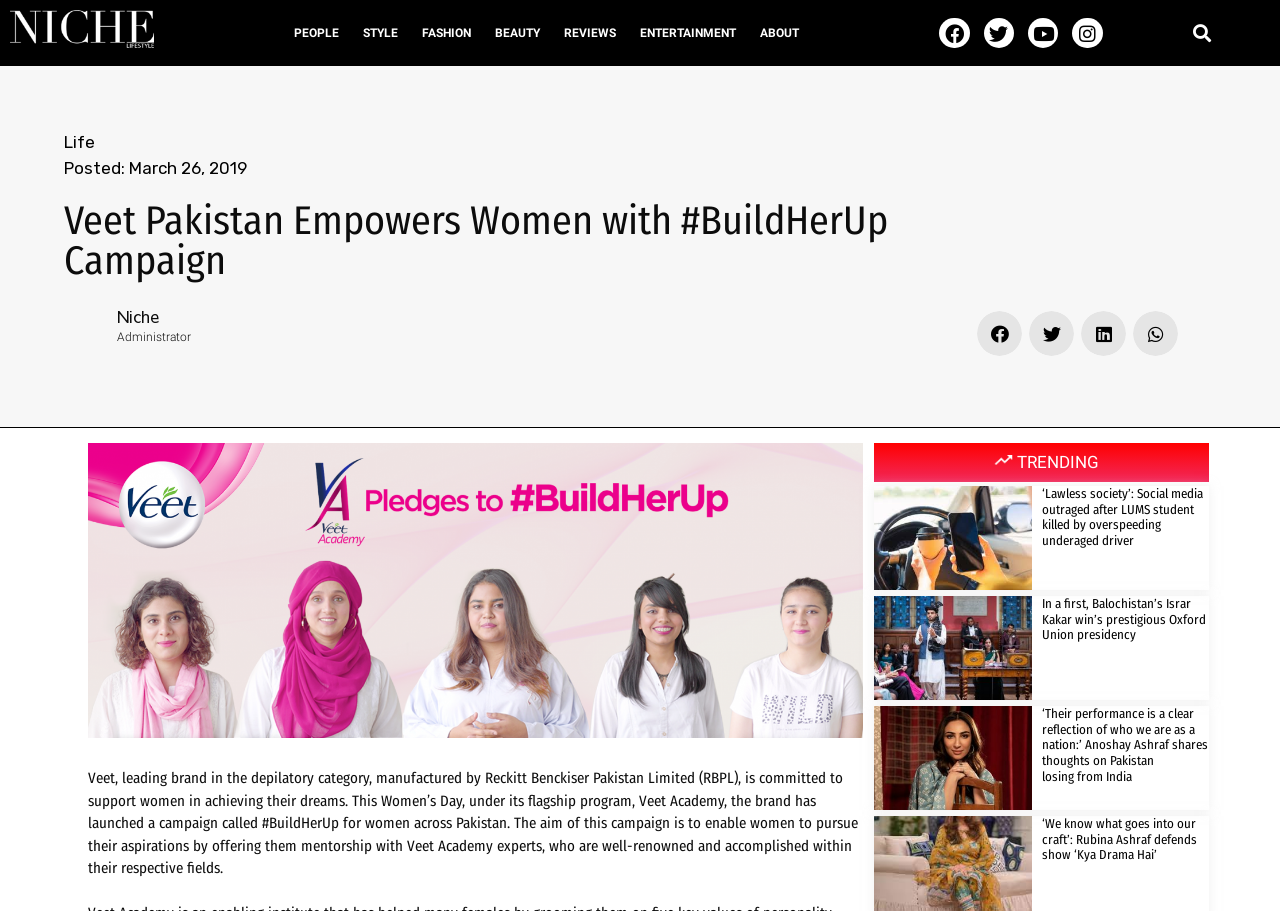Determine the bounding box coordinates of the region that needs to be clicked to achieve the task: "Read about Veet Pakistan Empowers Women with #BuildHerUp Campaign".

[0.05, 0.221, 0.767, 0.308]